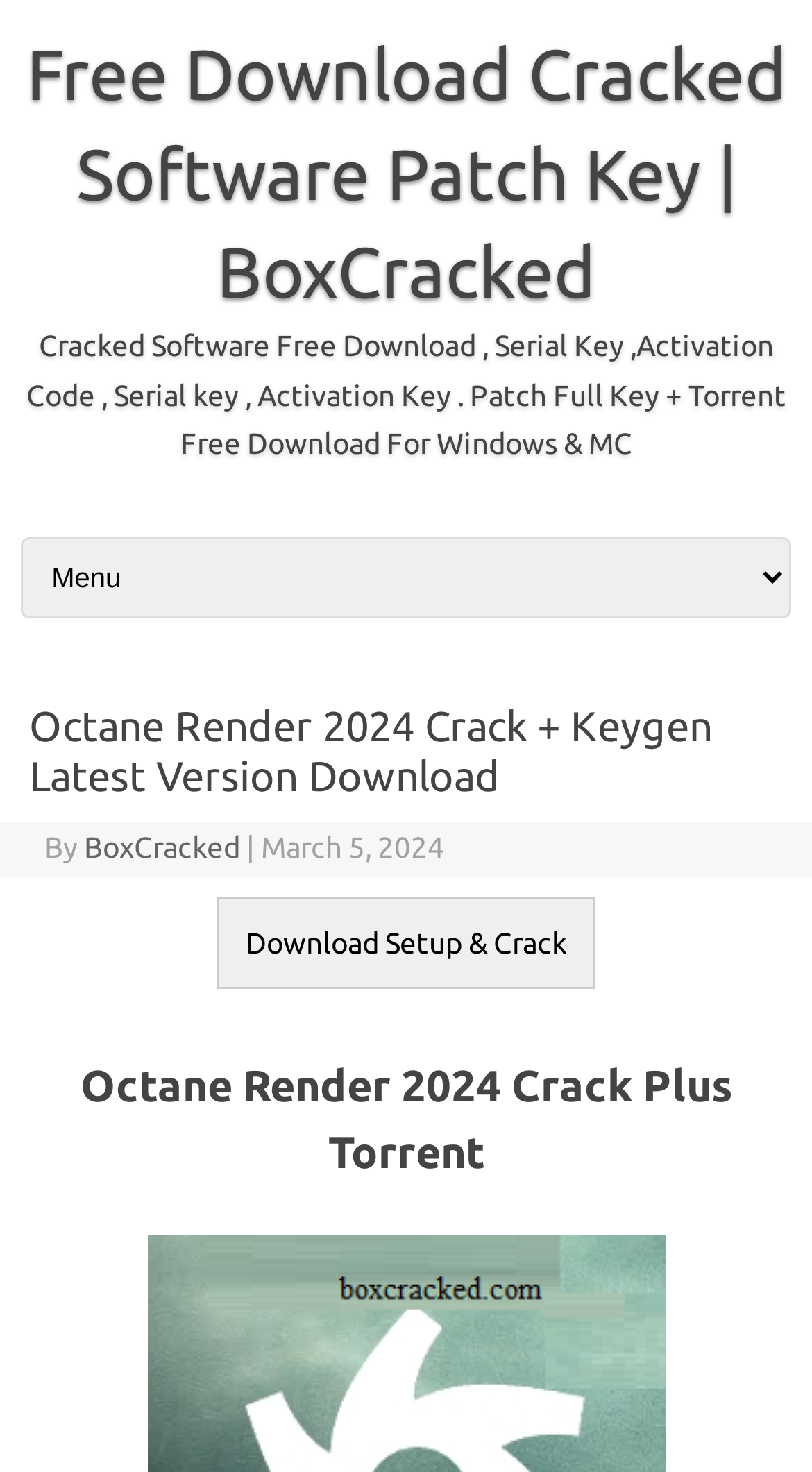Please find the bounding box for the UI component described as follows: "Download Setup & Crack".

[0.267, 0.63, 0.733, 0.652]